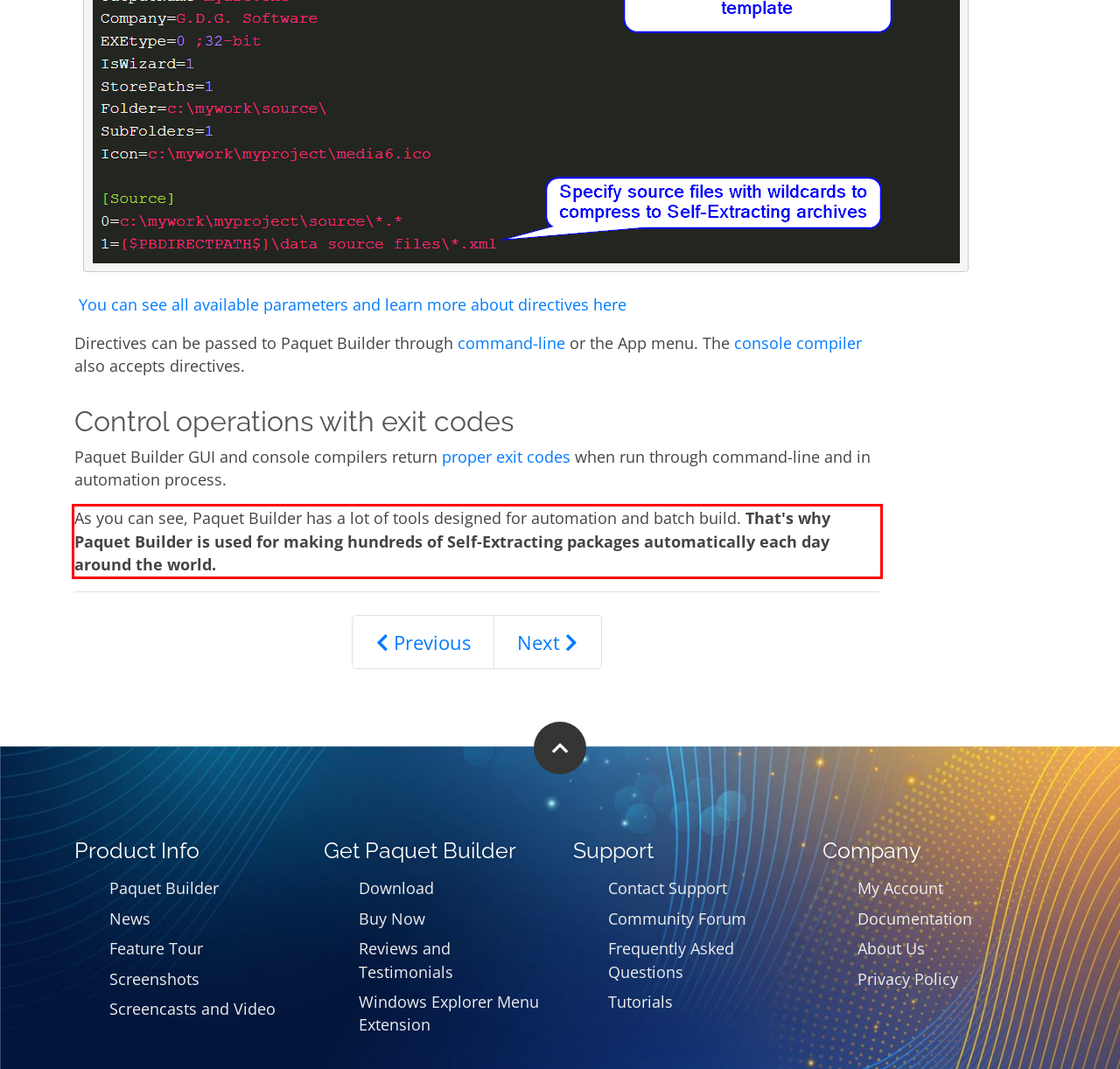Examine the webpage screenshot and use OCR to recognize and output the text within the red bounding box.

As you can see, Paquet Builder has a lot of tools designed for automation and batch build. That's why Paquet Builder is used for making hundreds of Self-Extracting packages automatically each day around the world.